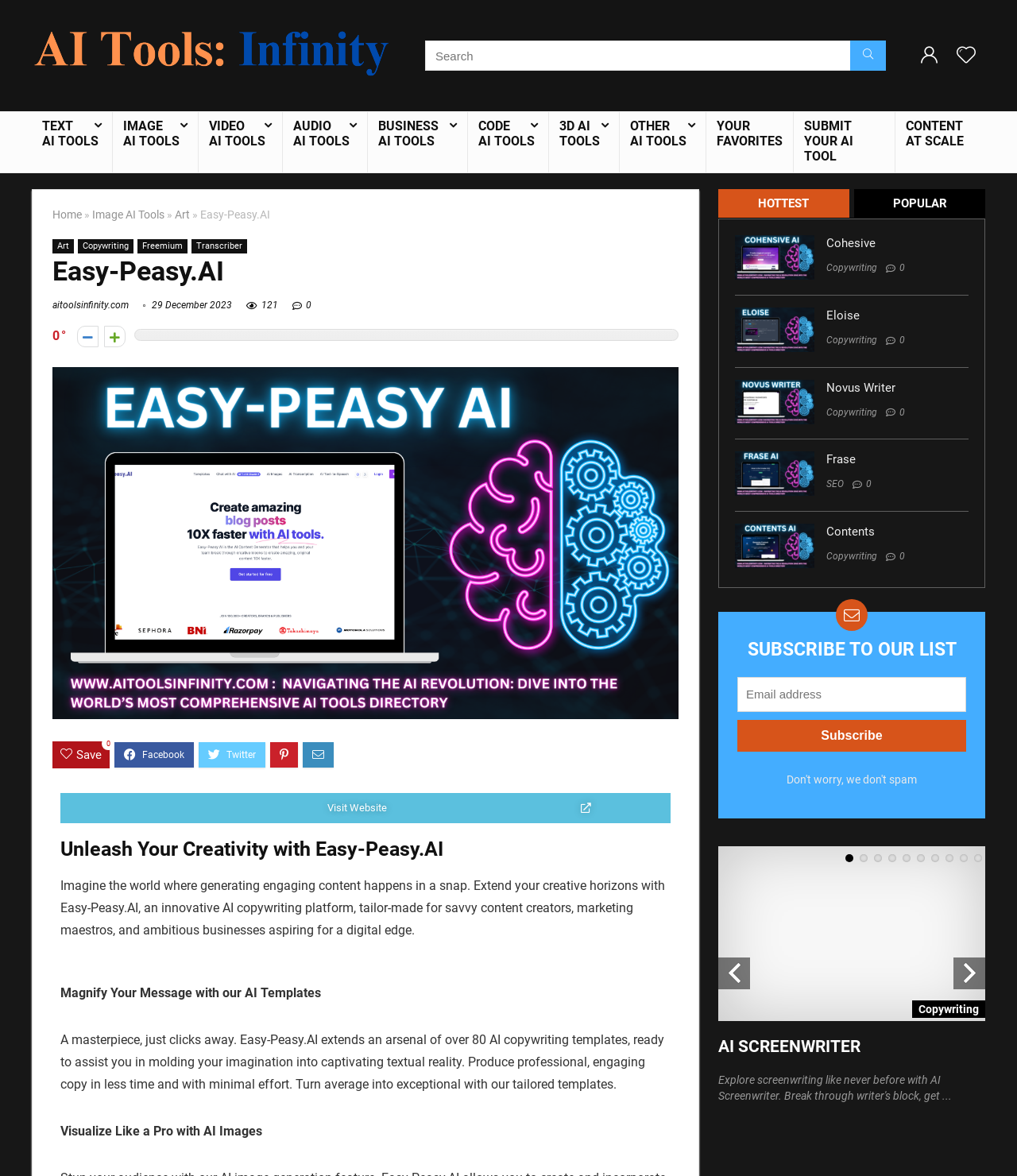What is the purpose of Easy-Peasy.AI?
Based on the visual content, answer with a single word or a brief phrase.

Content creation